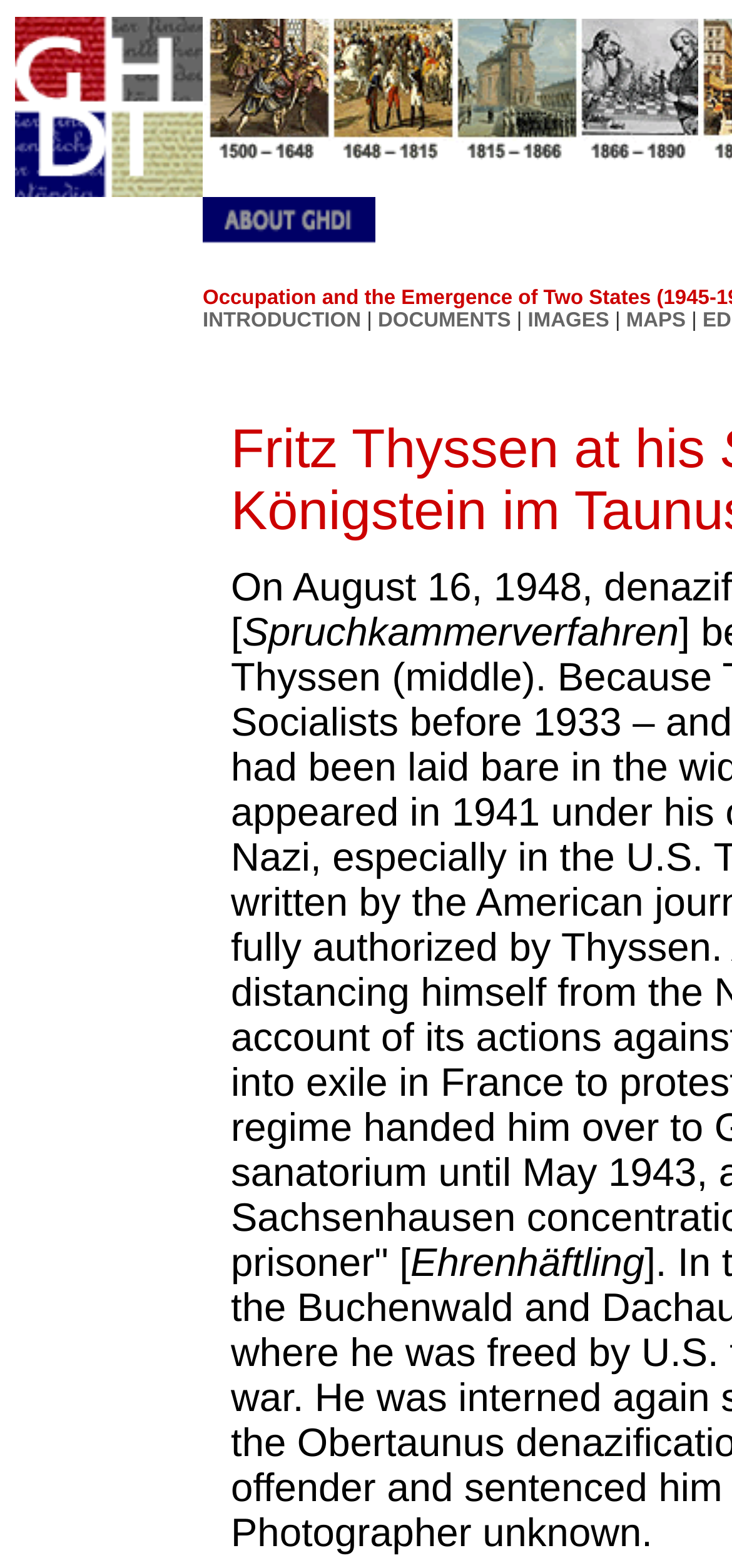Please provide the bounding box coordinates for the element that needs to be clicked to perform the following instruction: "Click on the 'History' link". The coordinates should be given as four float numbers between 0 and 1, i.e., [left, top, right, bottom].

None